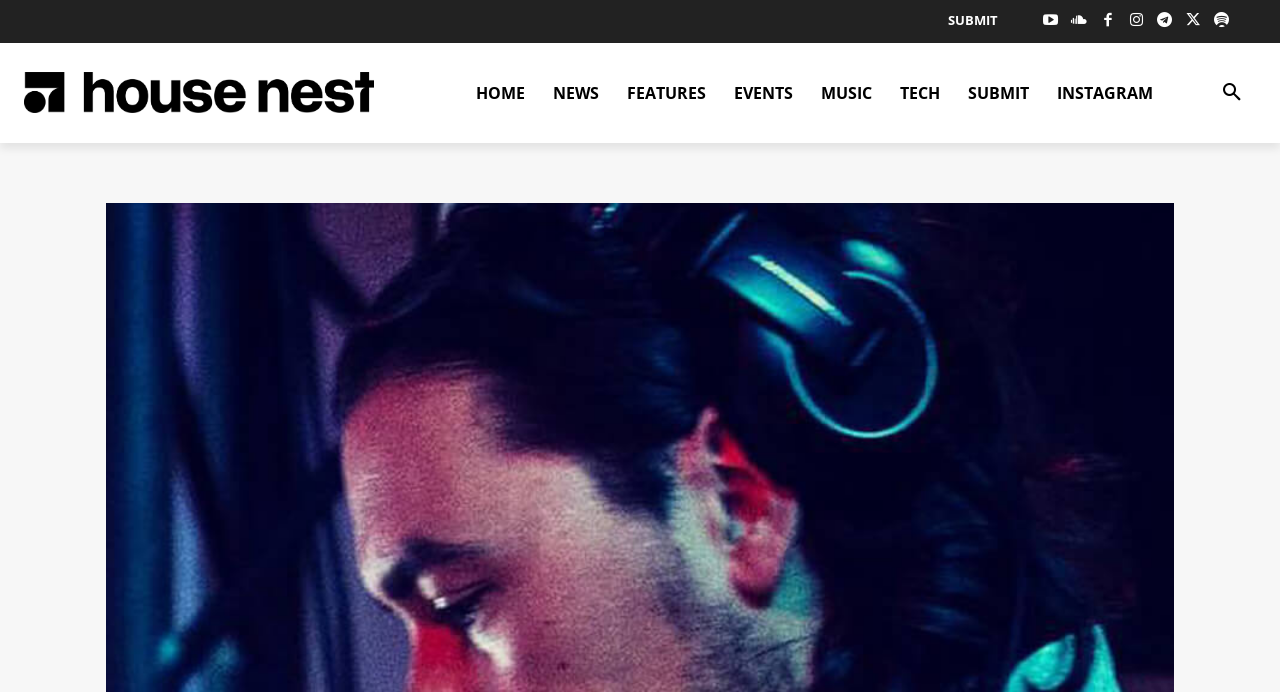Determine the bounding box coordinates of the region I should click to achieve the following instruction: "view music". Ensure the bounding box coordinates are four float numbers between 0 and 1, i.e., [left, top, right, bottom].

[0.631, 0.076, 0.692, 0.191]